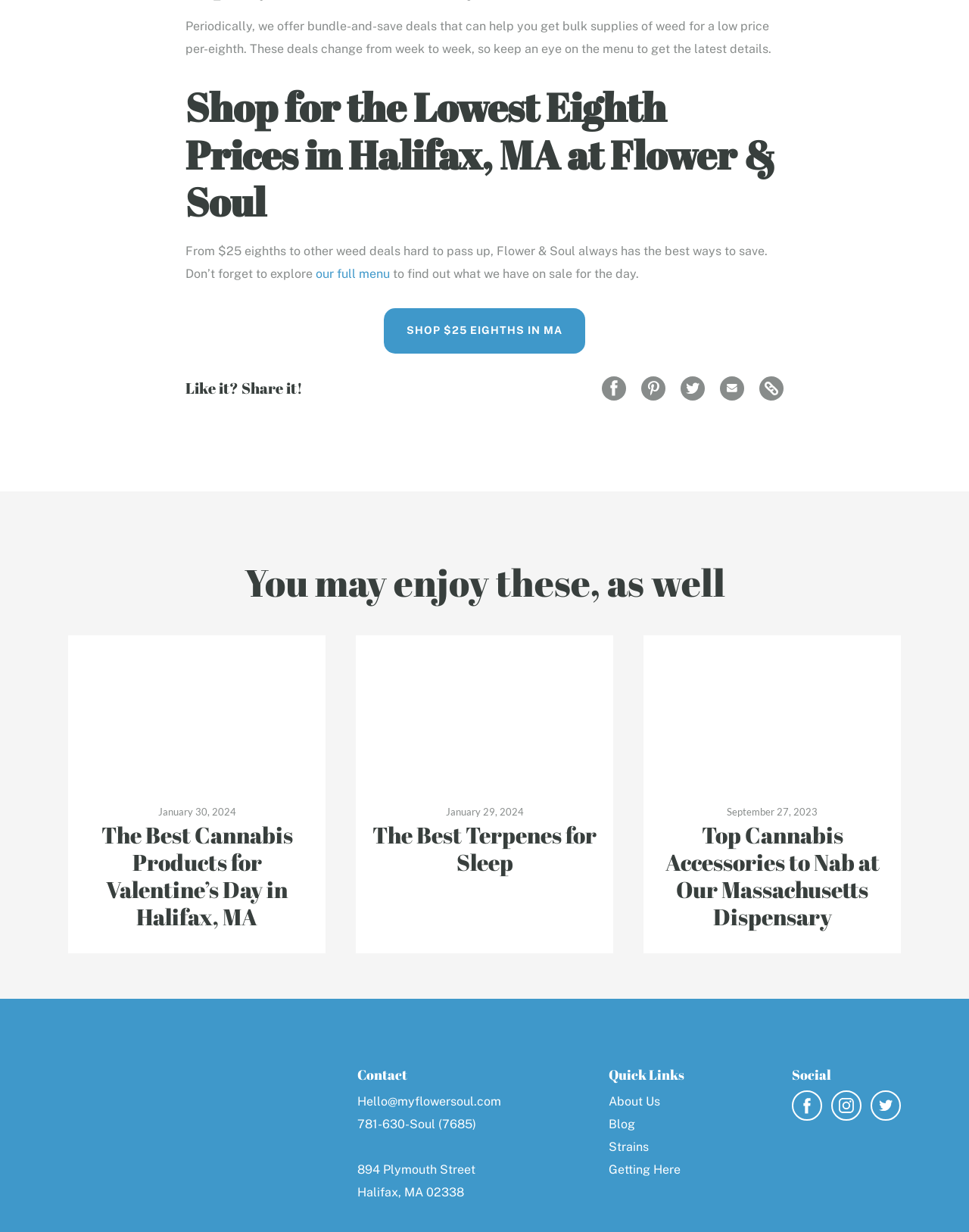What is the phone number of the dispensary?
Examine the screenshot and reply with a single word or phrase.

781-630-Soul (7685)